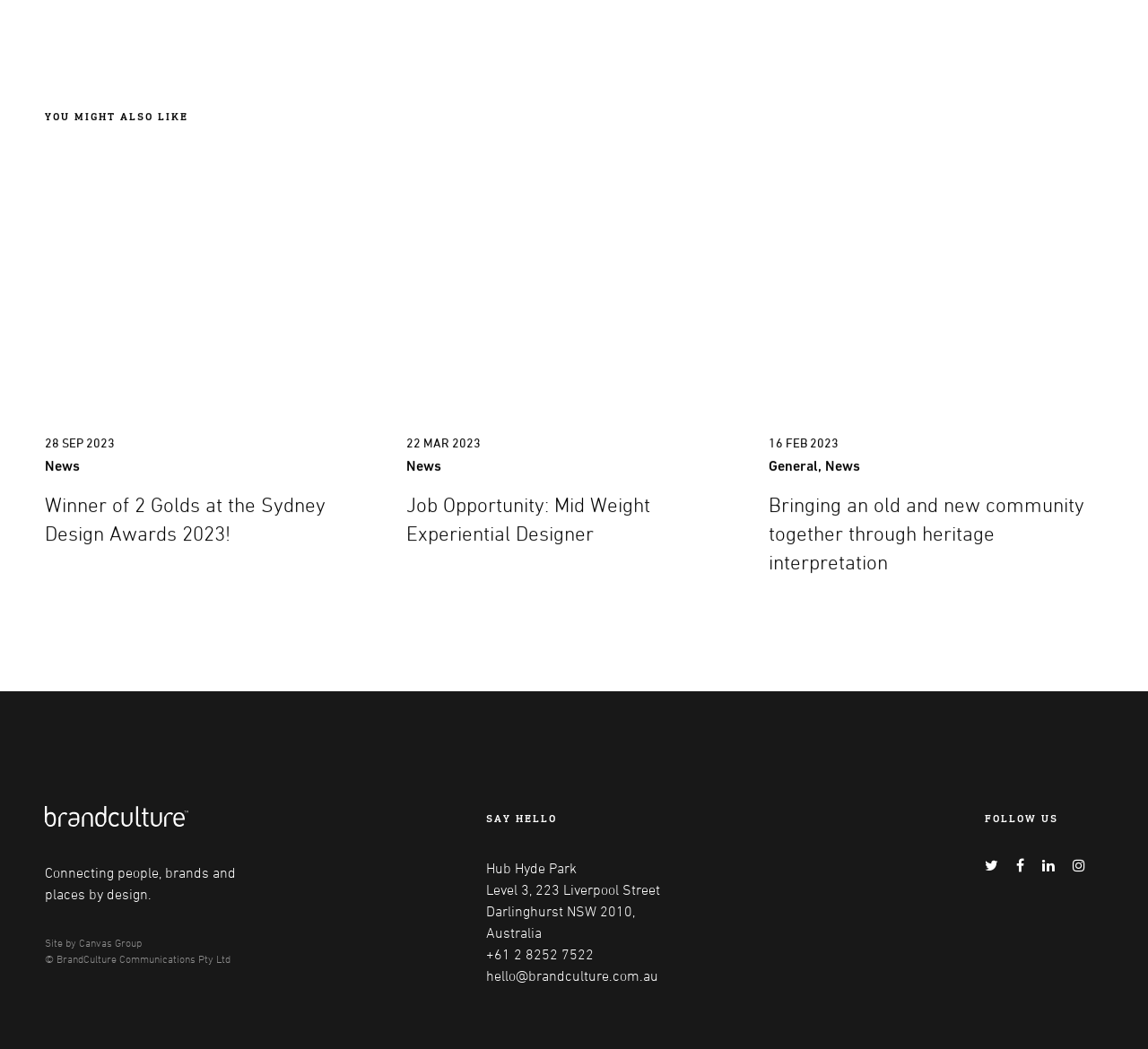Please indicate the bounding box coordinates for the clickable area to complete the following task: "Call the phone number +61 2 8252 7522". The coordinates should be specified as four float numbers between 0 and 1, i.e., [left, top, right, bottom].

[0.423, 0.902, 0.517, 0.917]